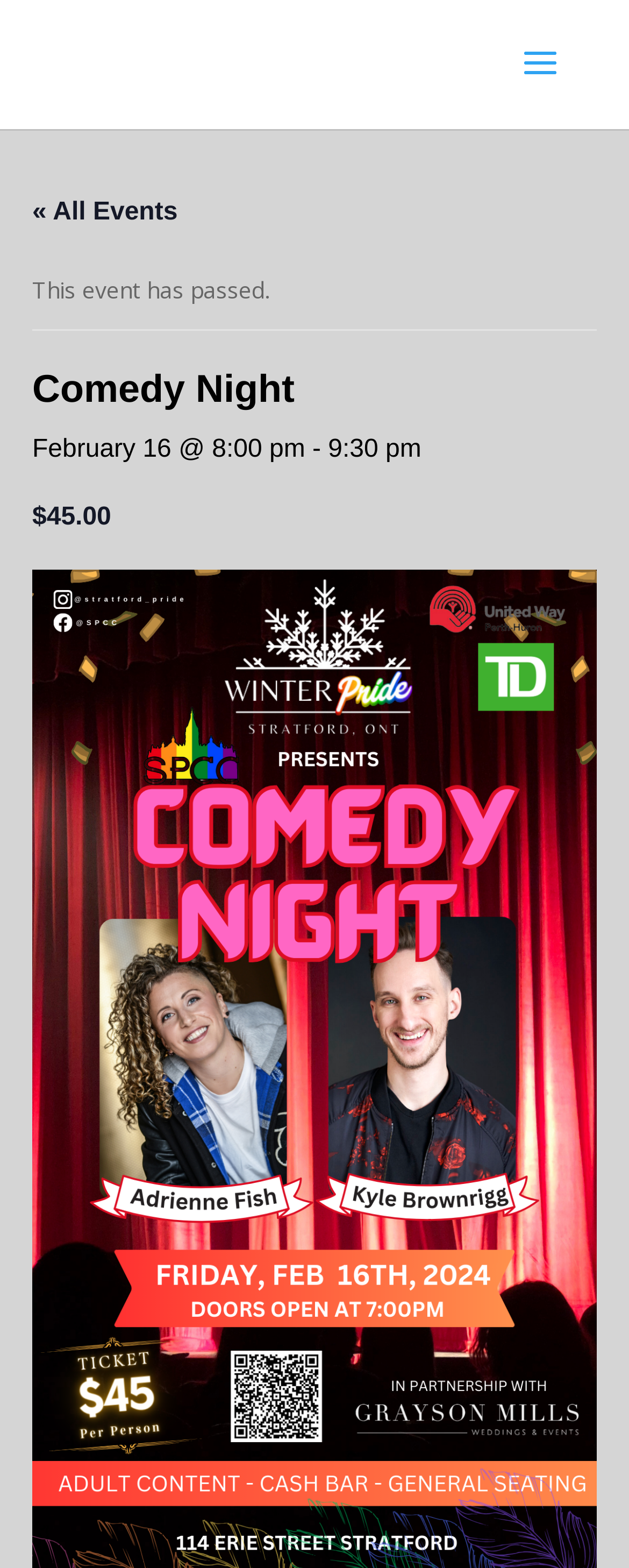Identify the bounding box of the HTML element described here: "« All Events". Provide the coordinates as four float numbers between 0 and 1: [left, top, right, bottom].

[0.051, 0.127, 0.282, 0.144]